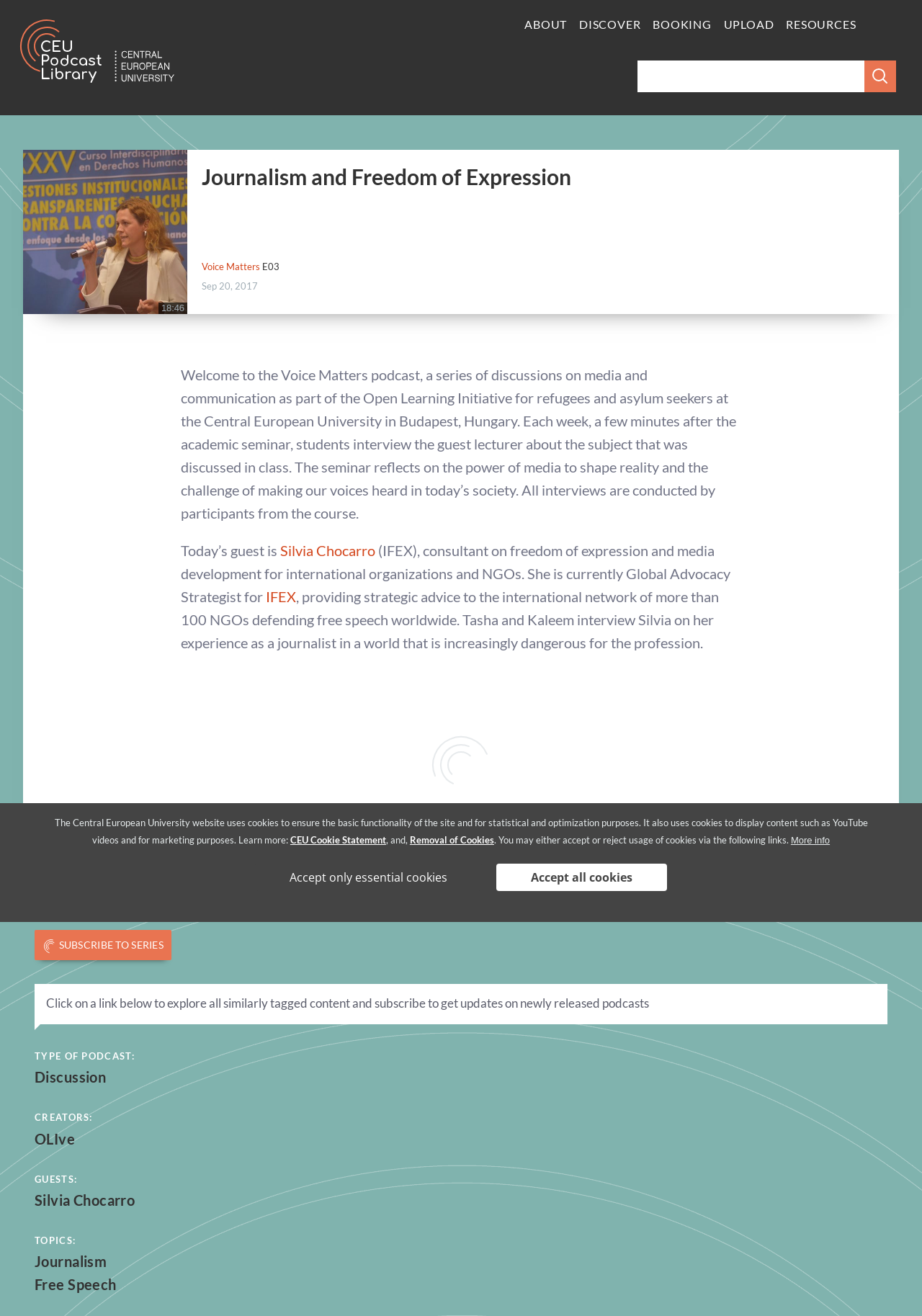Please locate the bounding box coordinates for the element that should be clicked to achieve the following instruction: "Go to CEU Podcast Library". Ensure the coordinates are given as four float numbers between 0 and 1, i.e., [left, top, right, bottom].

[0.021, 0.013, 0.112, 0.063]